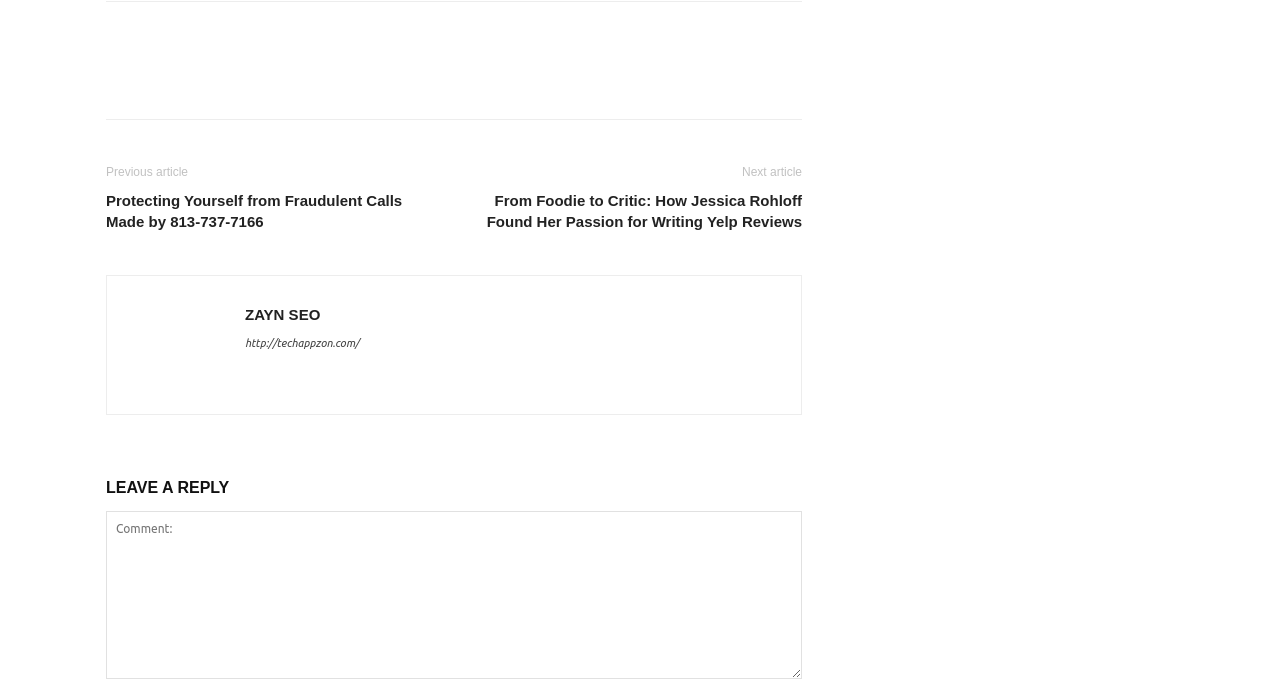Determine the bounding box for the described HTML element: "name="comment" placeholder="Comment:"". Ensure the coordinates are four float numbers between 0 and 1 in the format [left, top, right, bottom].

[0.083, 0.739, 0.627, 0.982]